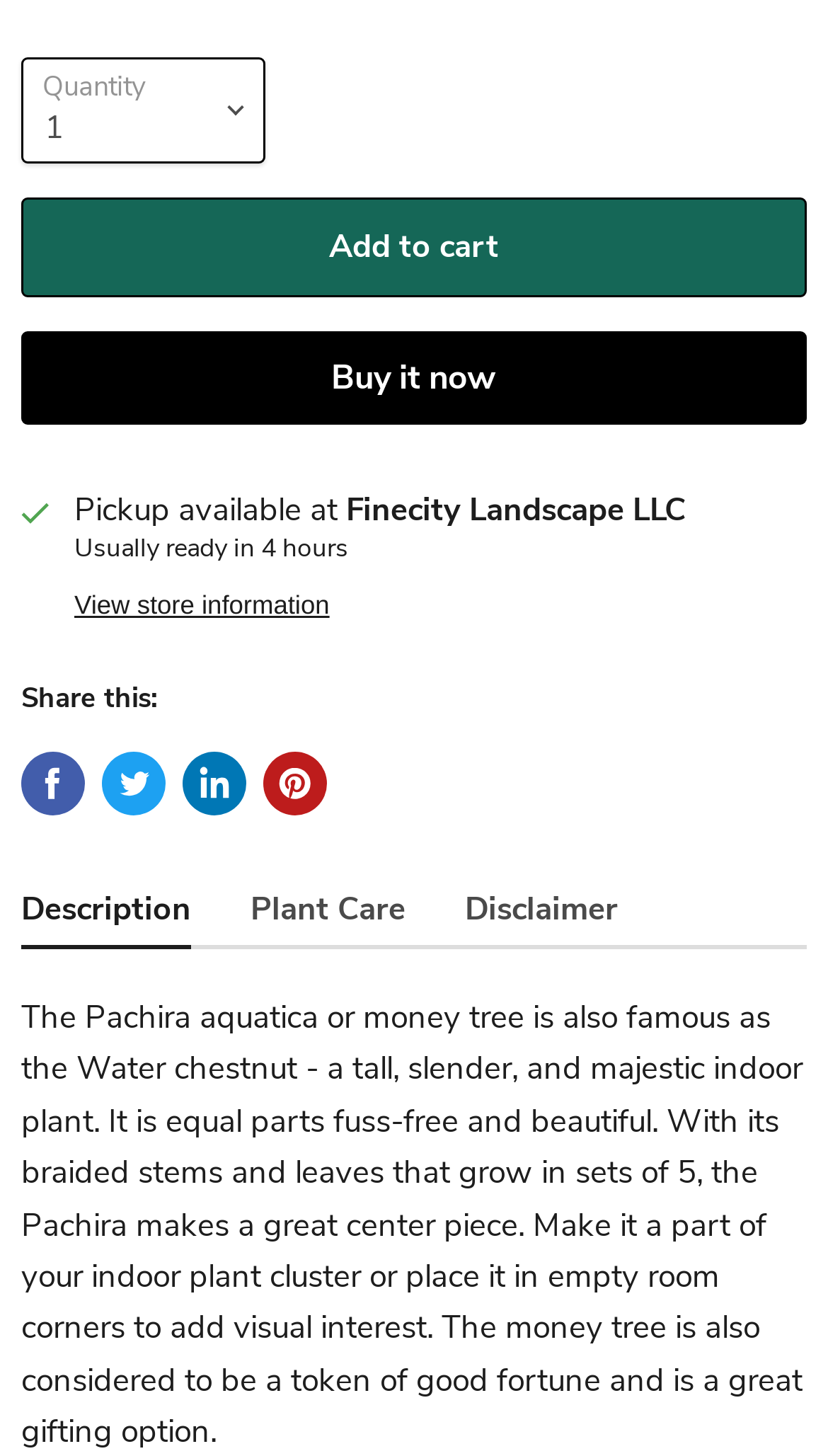Find the bounding box coordinates of the element's region that should be clicked in order to follow the given instruction: "View store information". The coordinates should consist of four float numbers between 0 and 1, i.e., [left, top, right, bottom].

[0.09, 0.406, 0.398, 0.426]